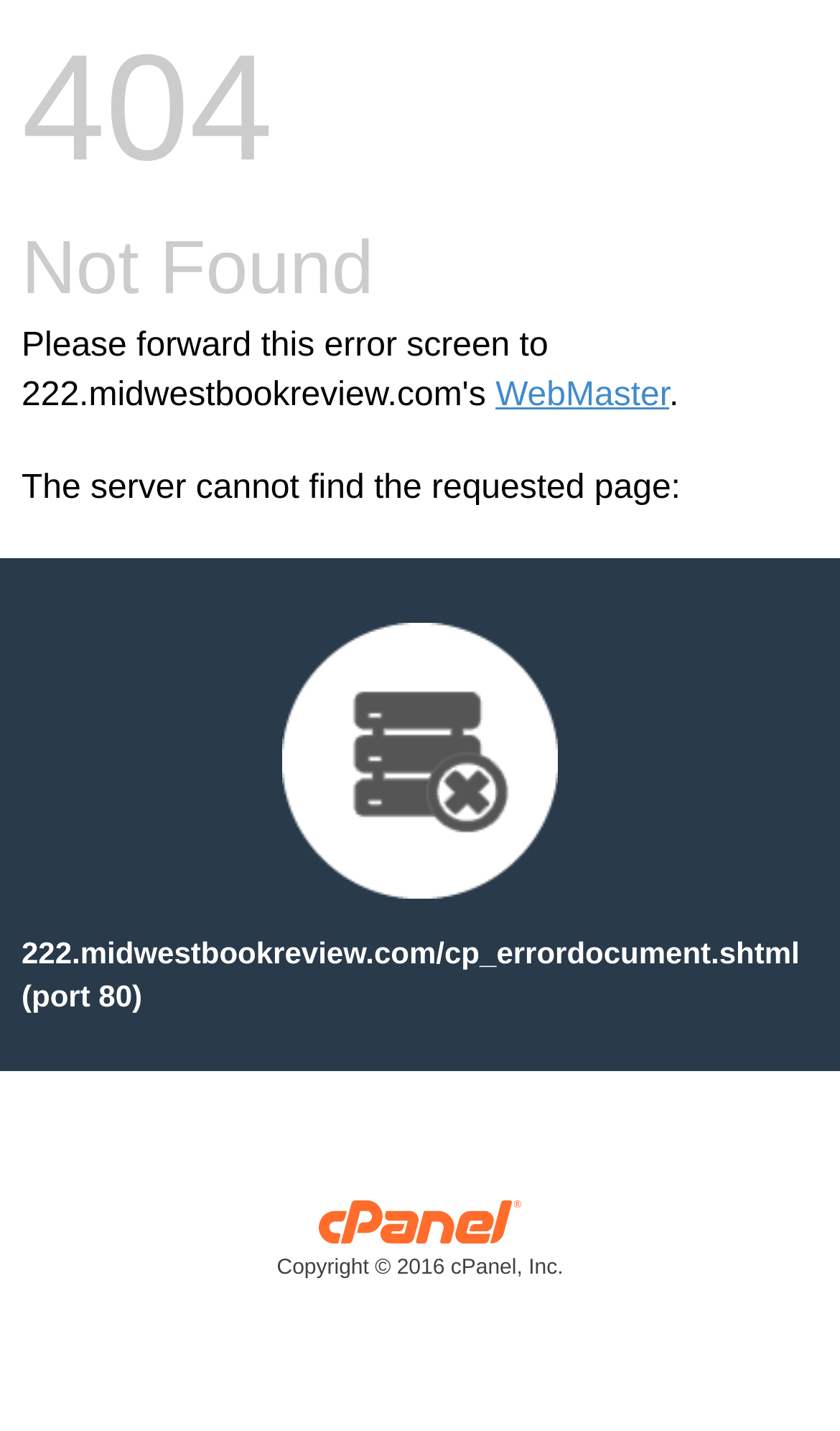Write an elaborate caption that captures the essence of the webpage.

The webpage displays a "404 Not Found" error message. At the top, there is a link to "WebMaster" positioned near the center of the page, accompanied by a period. Below this, a paragraph of text explains that "The server cannot find the requested page:". 

To the right of this text, an image is displayed, taking up a significant portion of the page. 

Further down, another paragraph of text provides a URL: "222.midwestbookreview.com/cp_errordocument.shtml (port 80)". 

At the very bottom of the page, there is a copyright notice from "cPanel, Inc. Copyright © 2016 cPanel, Inc.", which includes a link and a small image of the company's logo, positioned to the right of the text.